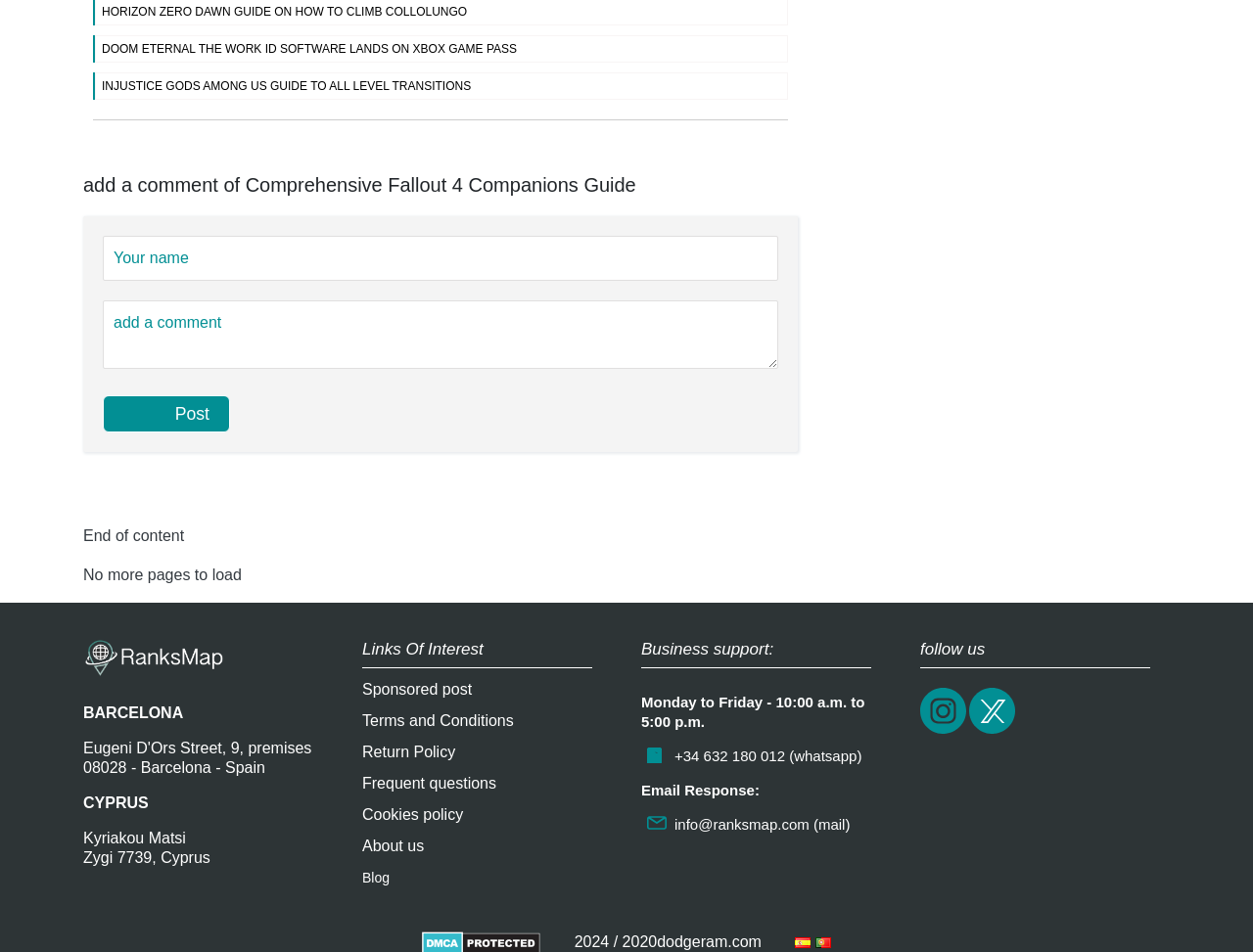Given the description name="name" placeholder="Your name", predict the bounding box coordinates of the UI element. Ensure the coordinates are in the format (top-left x, top-left y, bottom-right x, bottom-right y) and all values are between 0 and 1.

[0.082, 0.247, 0.621, 0.295]